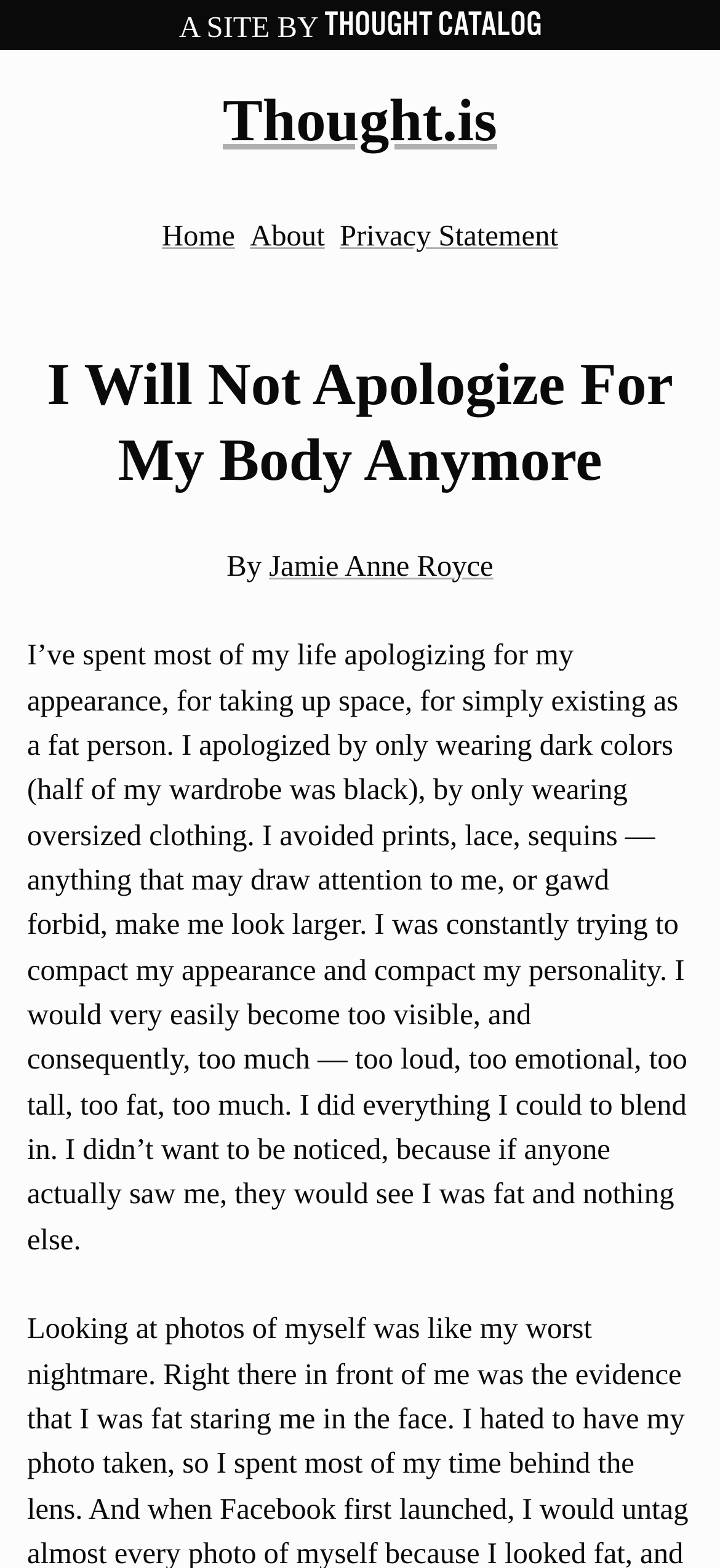Utilize the information from the image to answer the question in detail:
Who is the author of the article?

I found the answer by looking at the article heading, where it says 'I Will Not Apologize For My Body Anymore' followed by 'By' and then a link 'Jamie Anne Royce'. This indicates that Jamie Anne Royce is the author of the article.